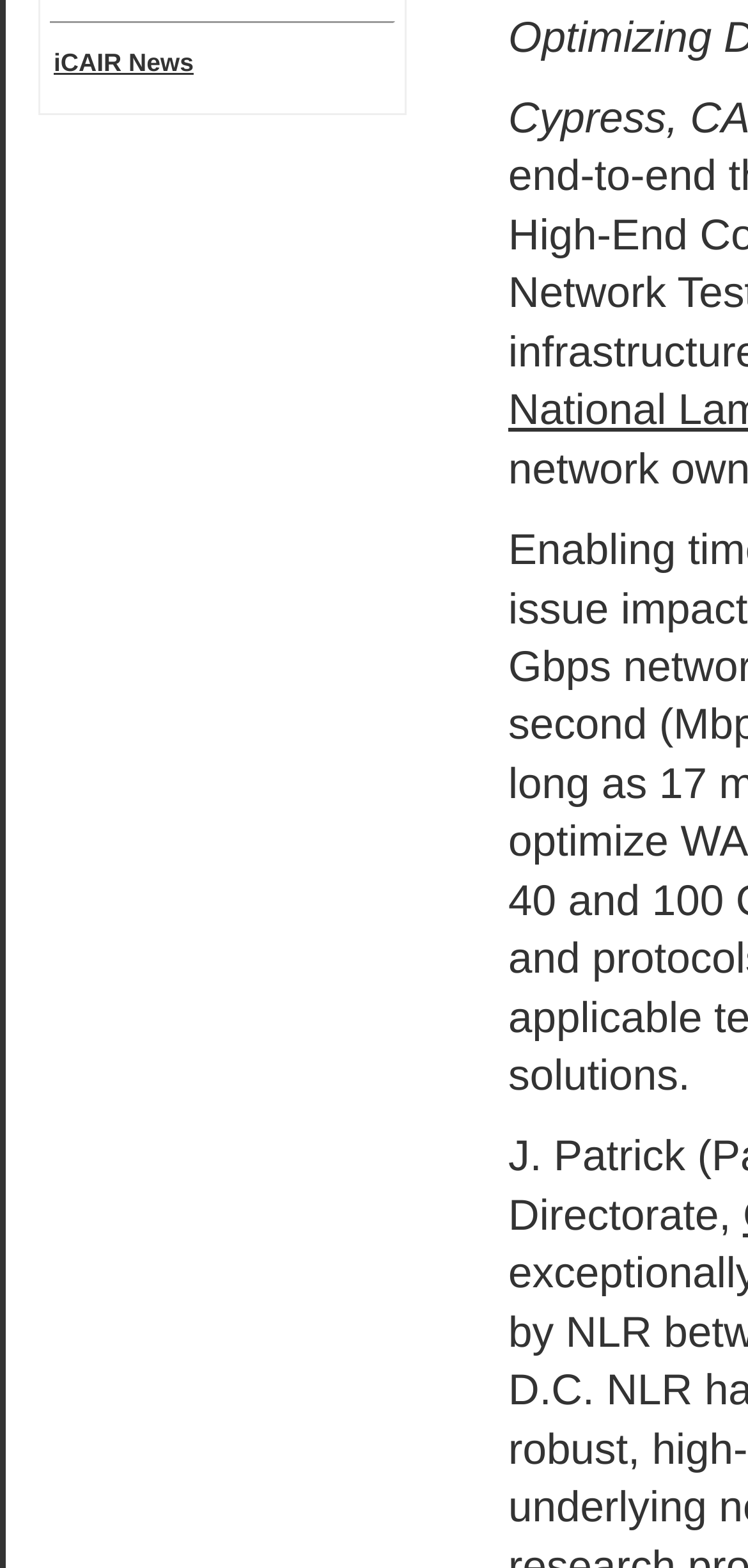For the given element description iCAIR News, determine the bounding box coordinates of the UI element. The coordinates should follow the format (top-left x, top-left y, bottom-right x, bottom-right y) and be within the range of 0 to 1.

[0.067, 0.028, 0.264, 0.051]